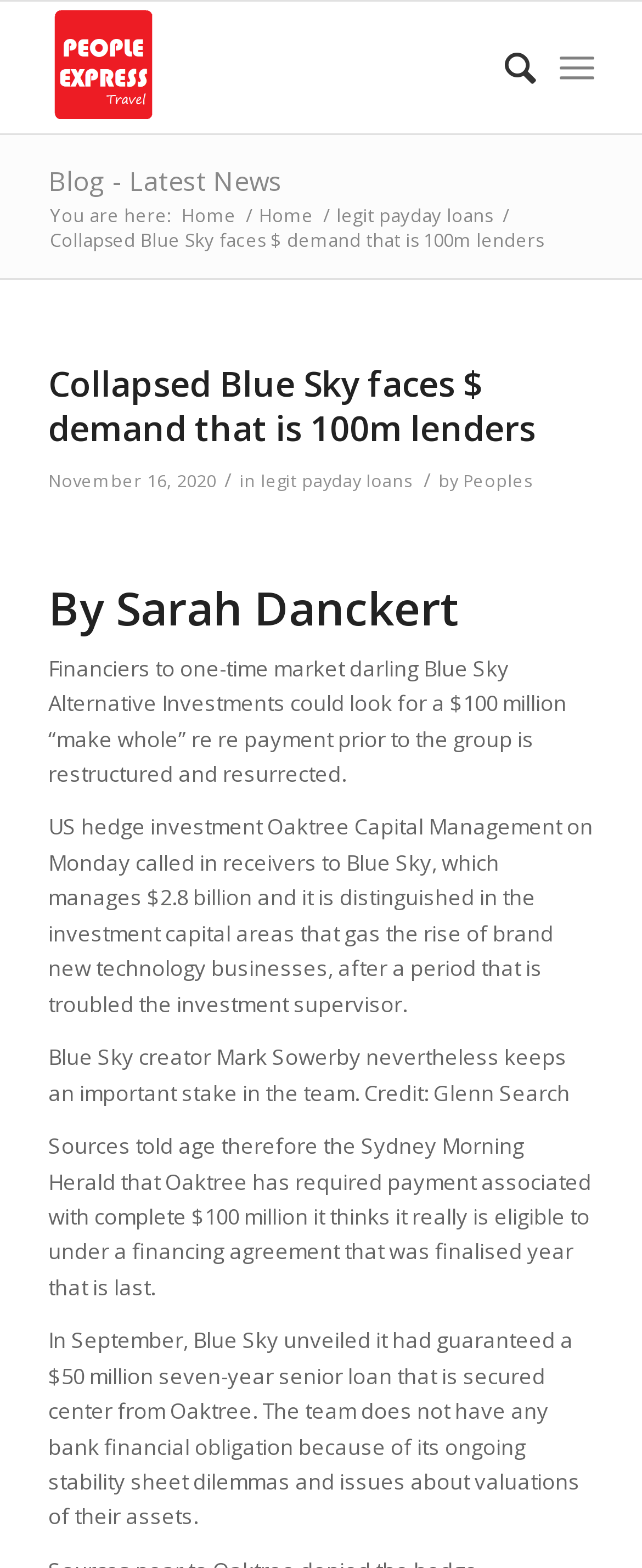Can you find the bounding box coordinates for the element to click on to achieve the instruction: "Visit the 'Home' page"?

[0.275, 0.129, 0.375, 0.145]